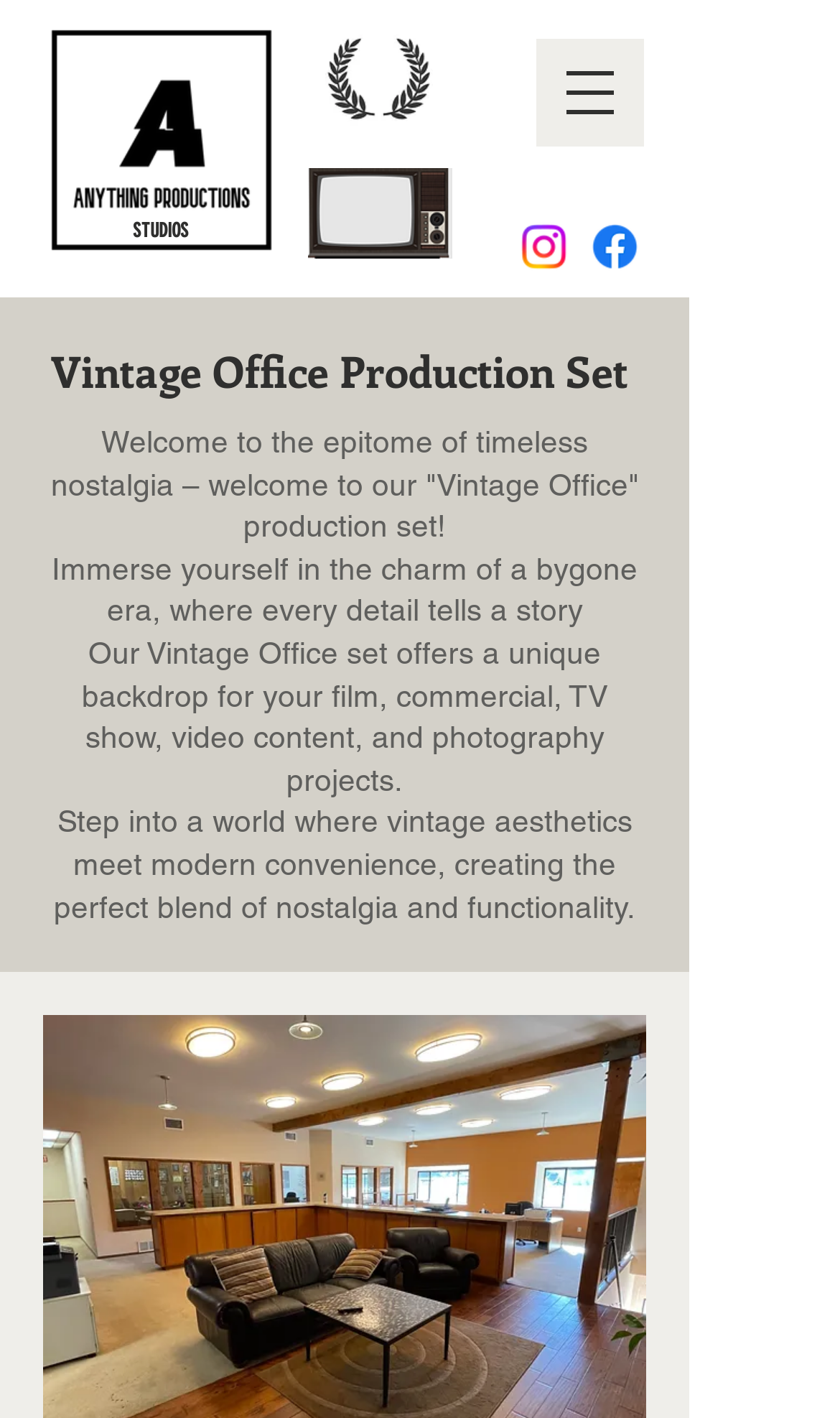Create an elaborate caption that covers all aspects of the webpage.

The webpage is about an "Office Production Set" and appears to be a website for a production company. At the top left, there is a black logo of "Anything Productions" with a link to the company's website. Next to the logo, there is a button to open a navigation menu. 

On the top right, there is a social bar with links to Instagram and Facebook, each accompanied by their respective icons. Below the social bar, there is another social bar with a link to a film festival award icon.

The main content of the webpage is divided into sections. On the left, there is a heading "STUDIOS" with a link to it. On the right, there is a heading "TV SHOWS" with an image next to it. 

Below these sections, there is a large heading "Vintage Office Production Set" that spans across the page. Underneath this heading, there are four paragraphs of text that describe the production set. The text welcomes visitors to the "Vintage Office" production set, a unique and nostalgic space that offers a blend of old and modern elements, making it an ideal backdrop for various projects.